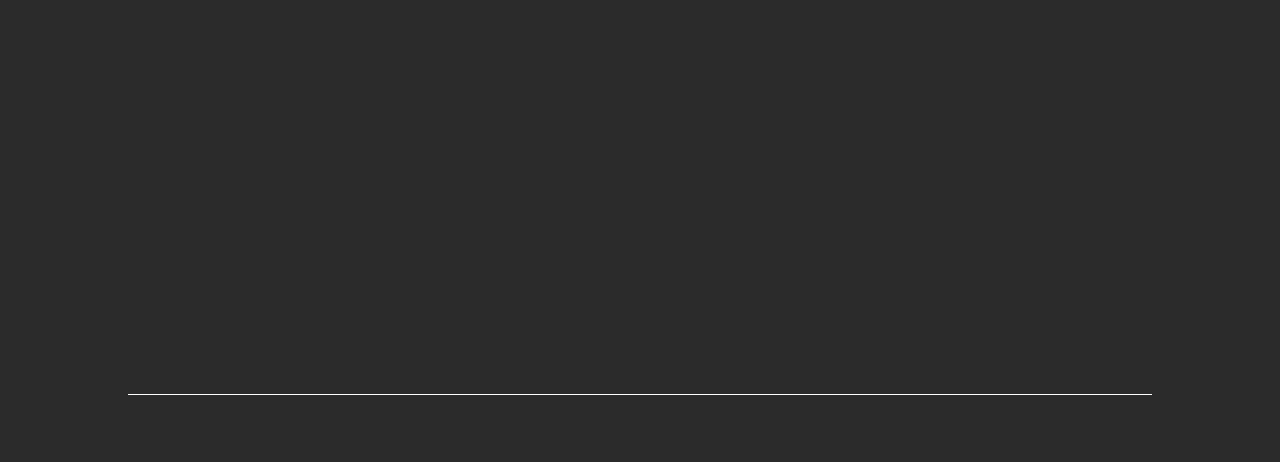Find and provide the bounding box coordinates for the UI element described here: "Industries Served". The coordinates should be given as four float numbers between 0 and 1: [left, top, right, bottom].

[0.245, 0.228, 0.33, 0.265]